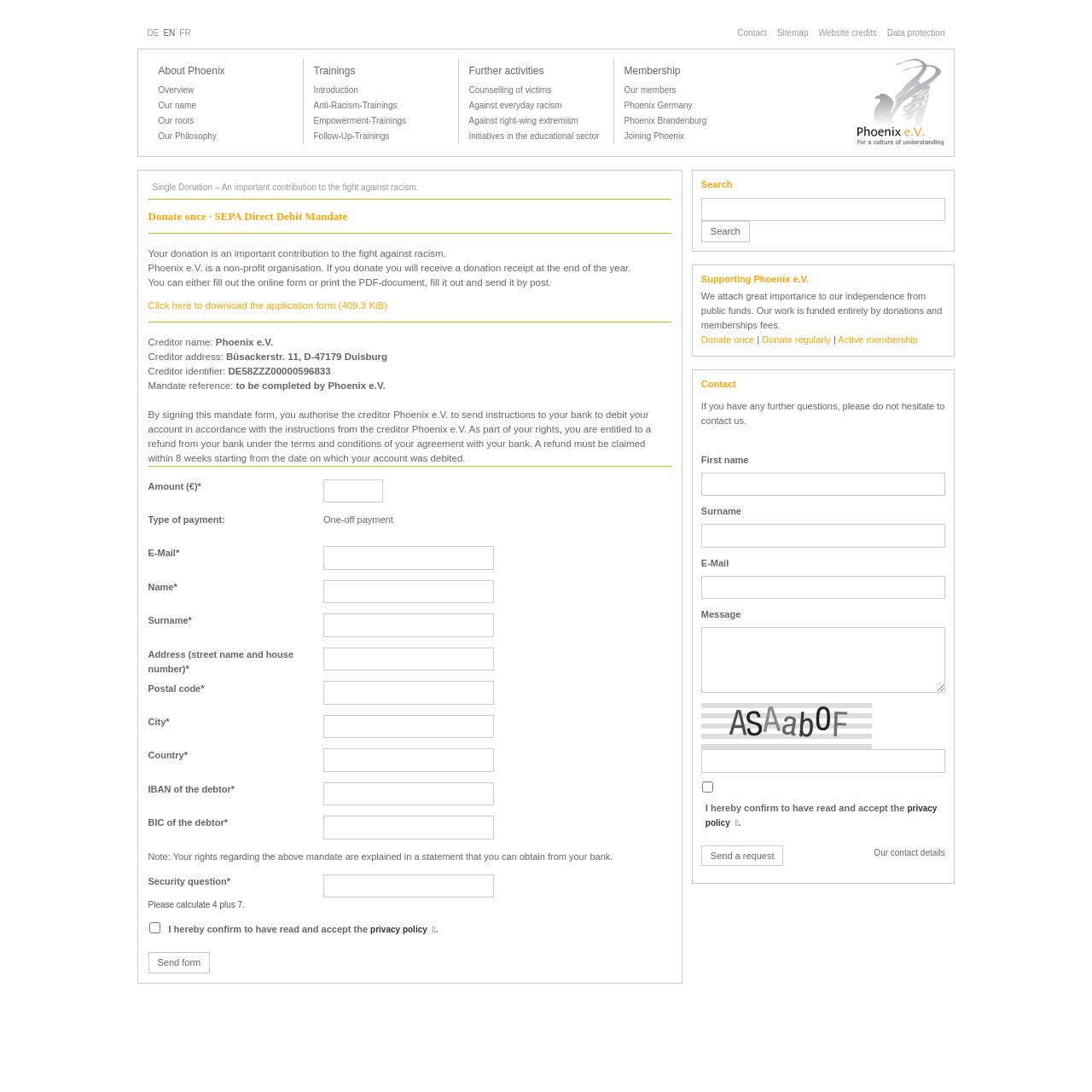Can you specify the bounding box coordinates for the region that should be clicked to fulfill this instruction: "View June 2019".

None